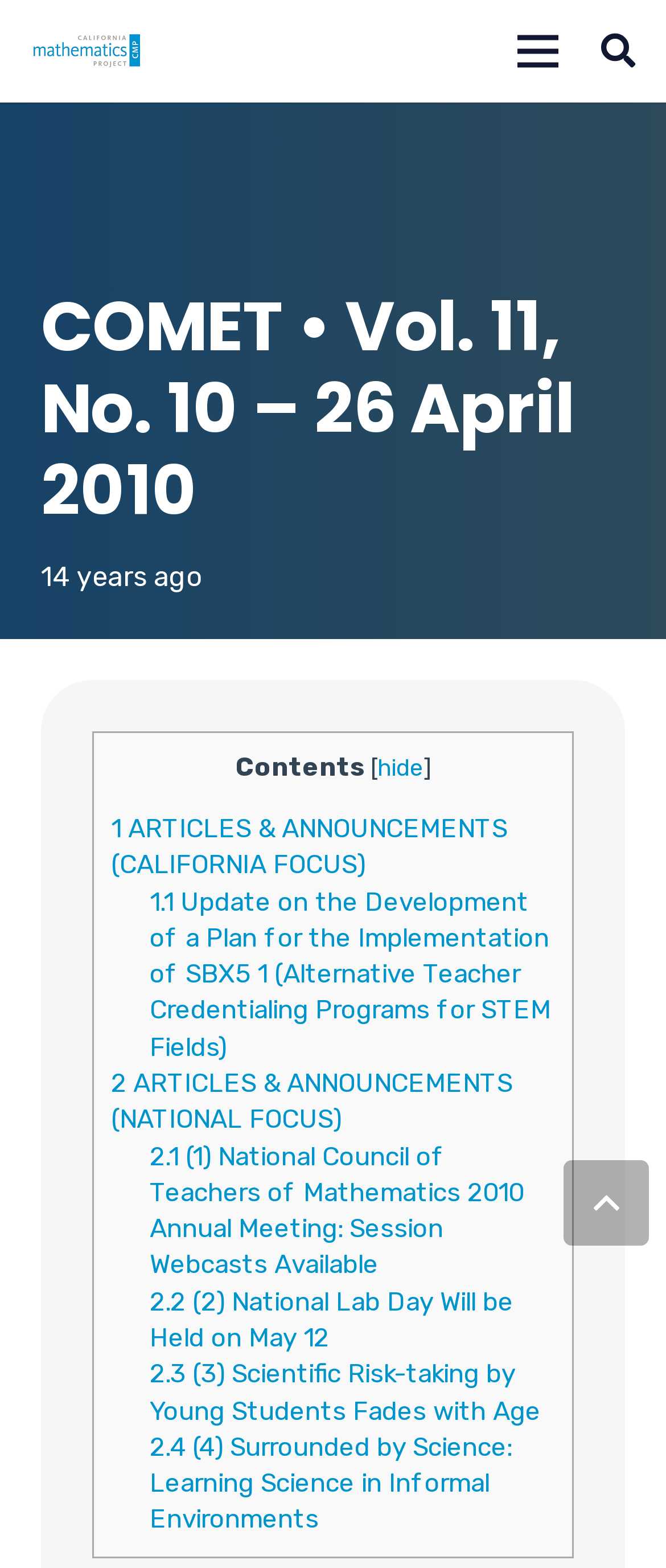Can you specify the bounding box coordinates of the area that needs to be clicked to fulfill the following instruction: "Click the CMP logo"?

[0.041, 0.022, 0.21, 0.044]